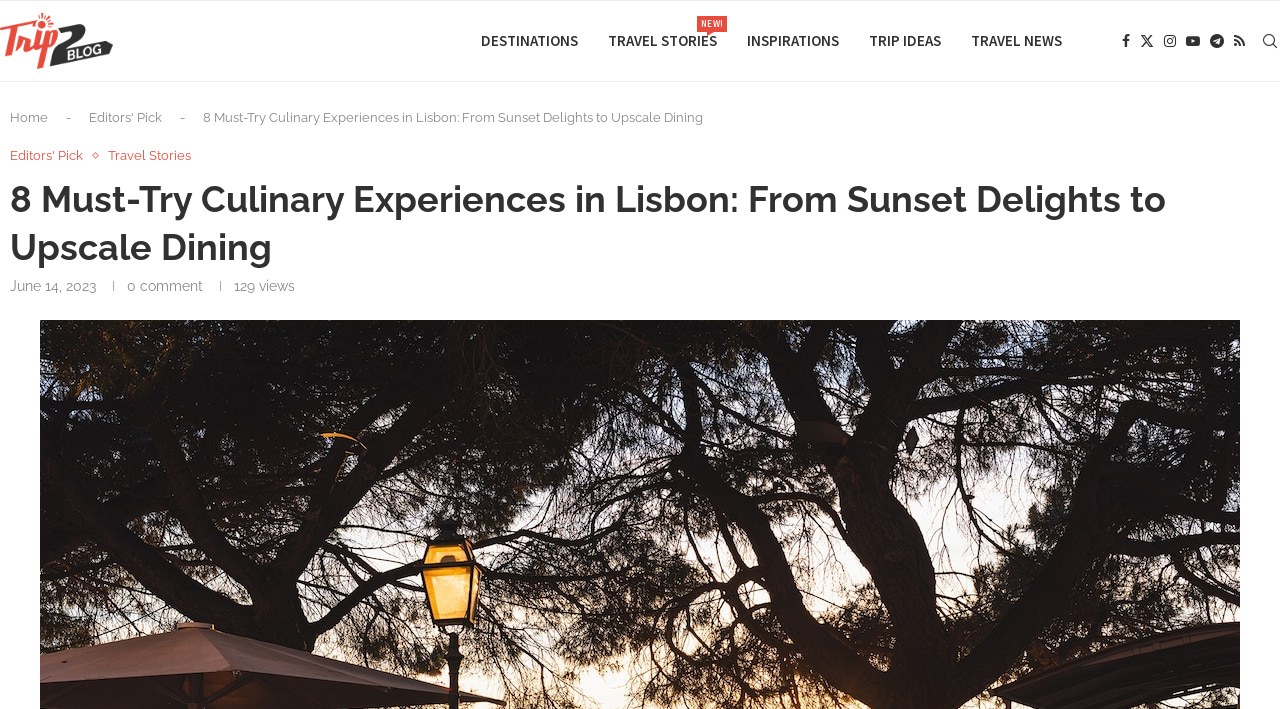How many comments does this article have?
Refer to the image and give a detailed answer to the question.

The number of comments can be found below the article title, where it says '0 comment'.